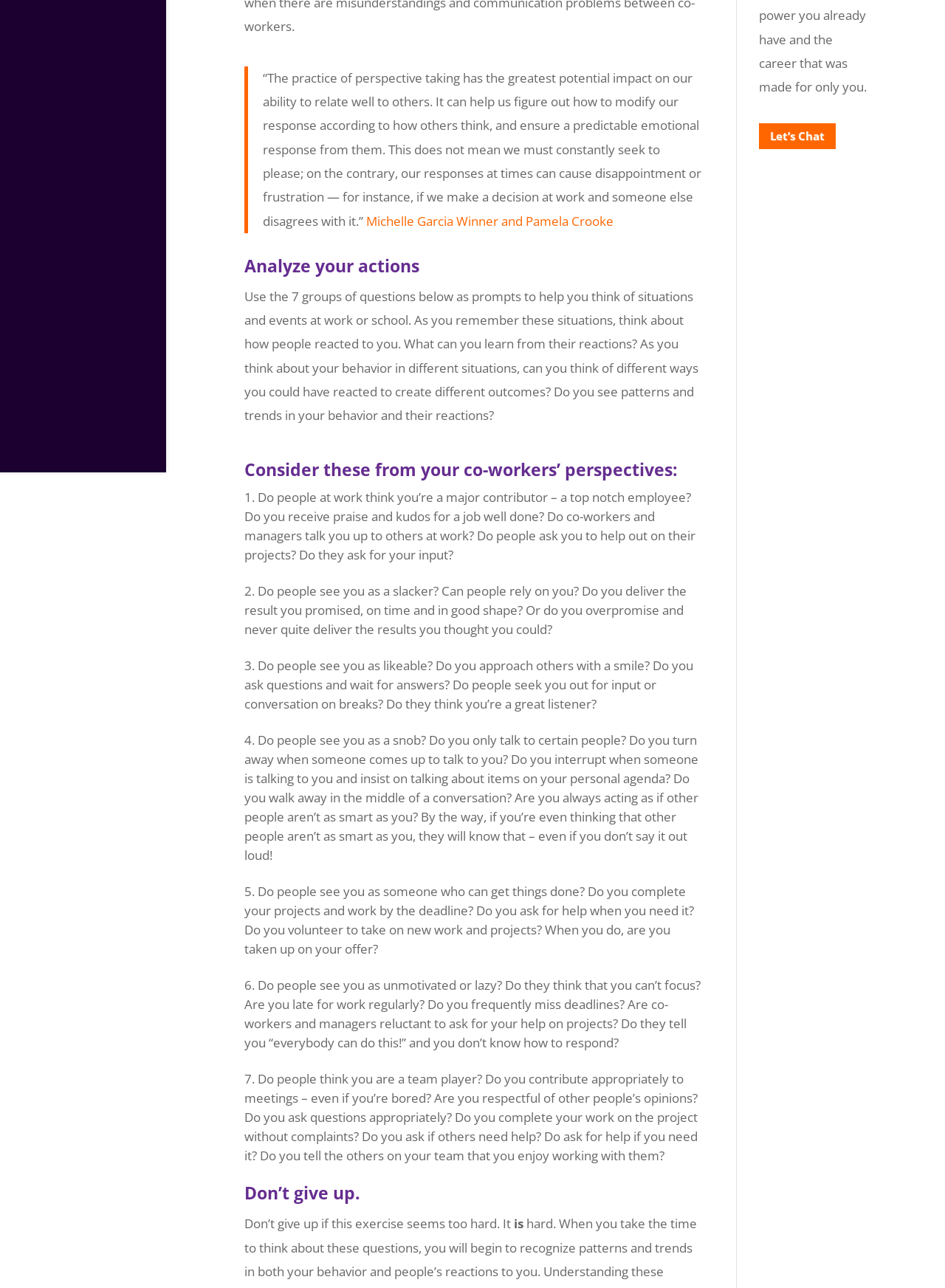Return the bounding box coordinates of the UI element that corresponds to this description: "alt="Flyer Scan"". The coordinates must be given as four float numbers in the range of 0 and 1, [left, top, right, bottom].

None